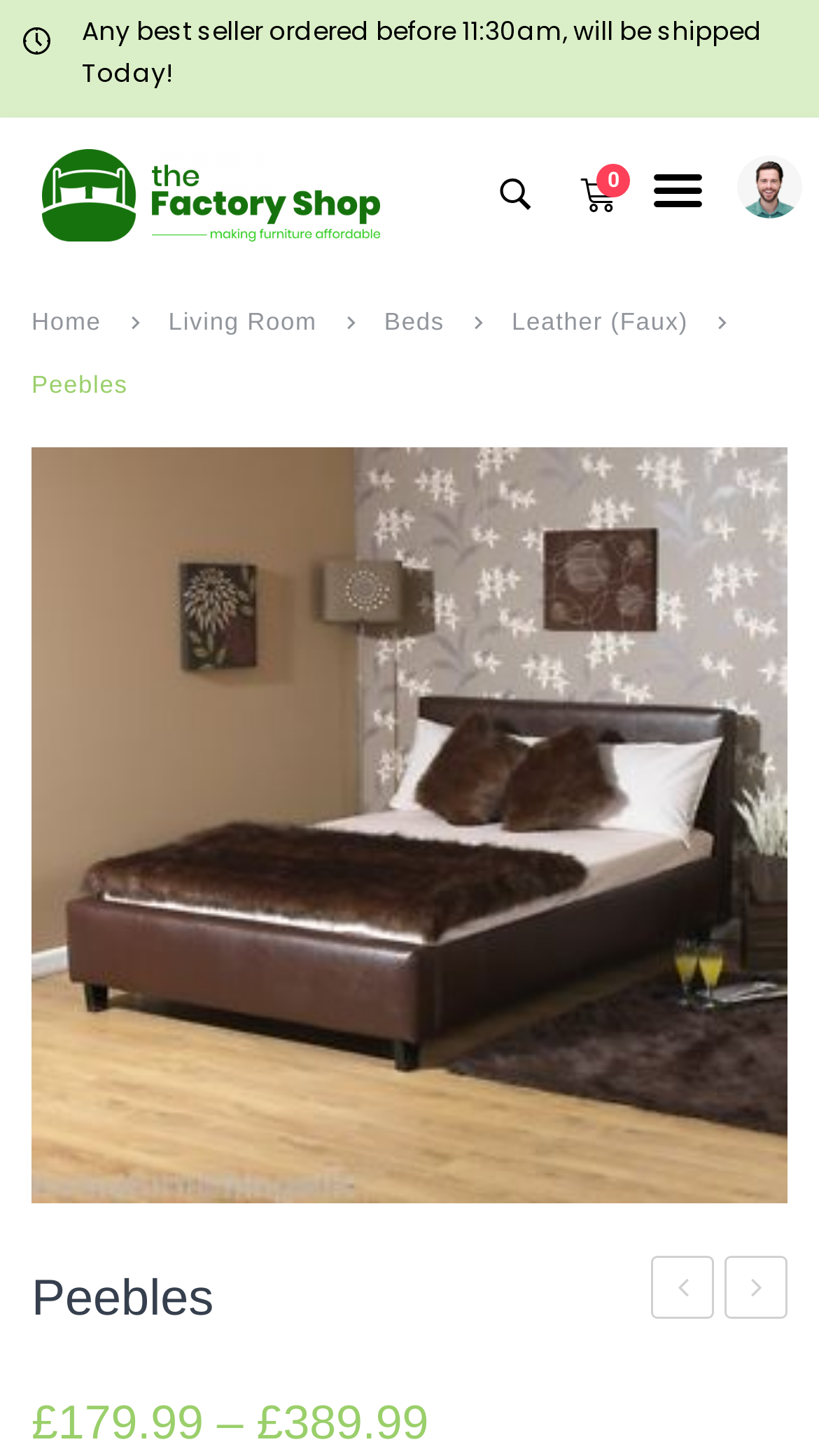Please find the bounding box coordinates of the element that needs to be clicked to perform the following instruction: "Read Legal News". The bounding box coordinates should be four float numbers between 0 and 1, represented as [left, top, right, bottom].

None